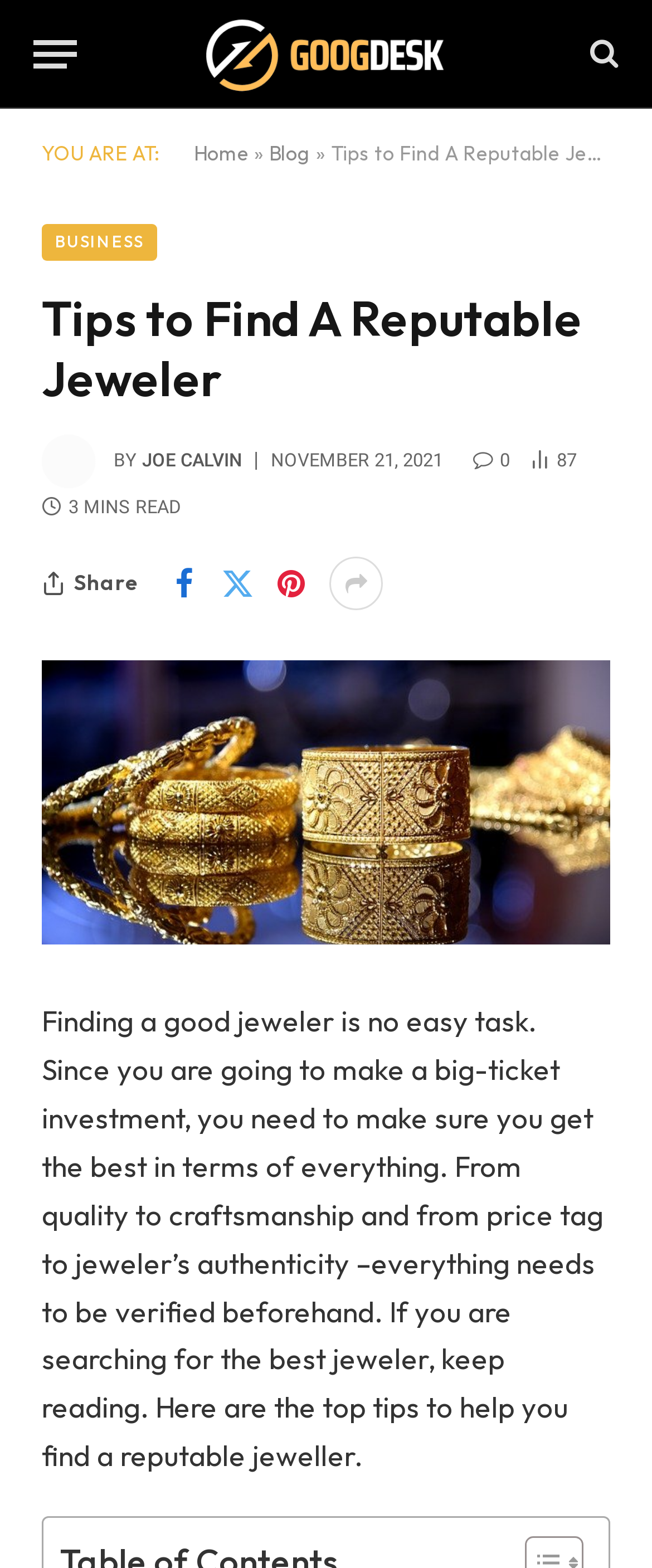Please specify the bounding box coordinates of the element that should be clicked to execute the given instruction: 'View the full article'. Ensure the coordinates are four float numbers between 0 and 1, expressed as [left, top, right, bottom].

[0.064, 0.421, 0.936, 0.603]